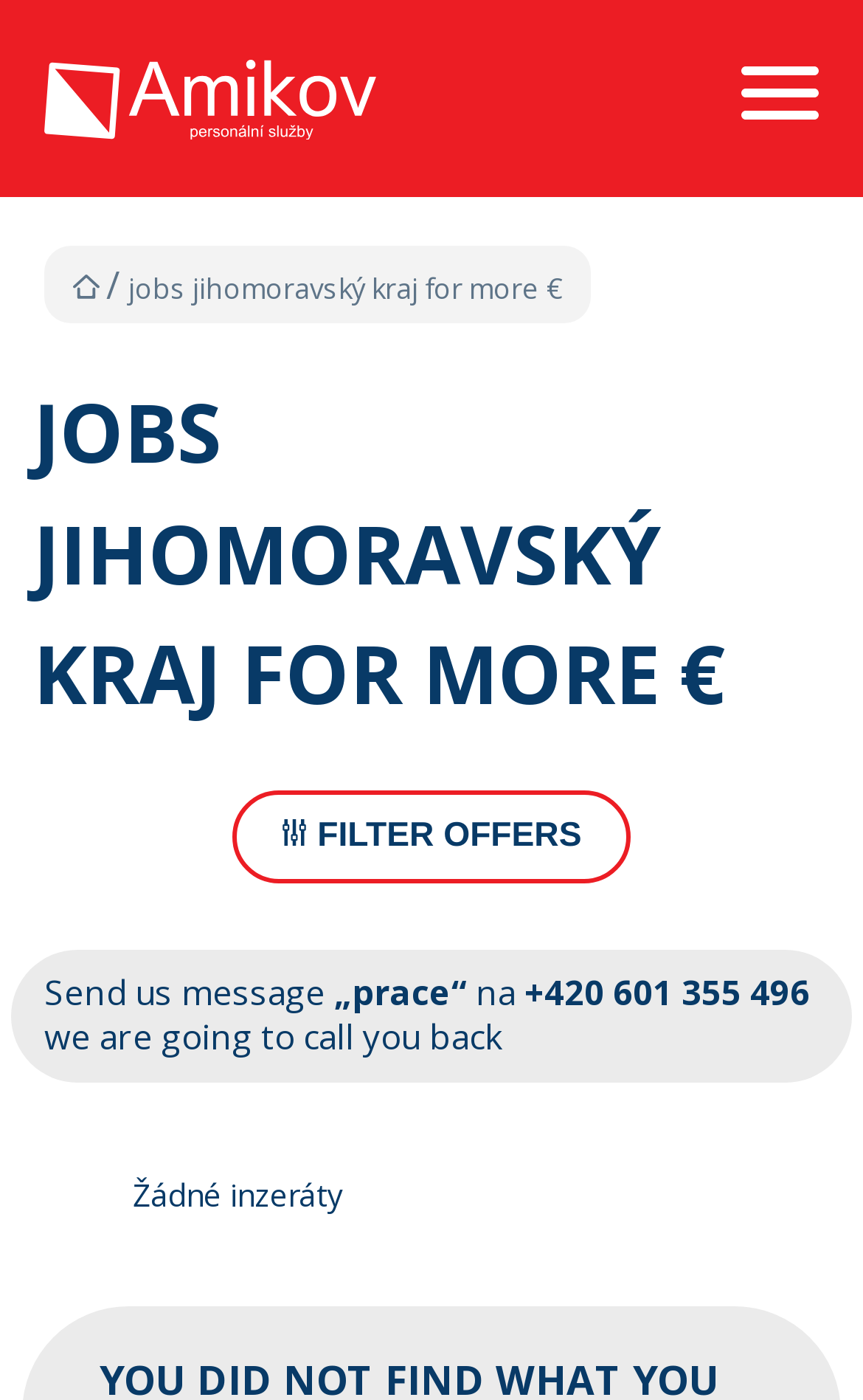Highlight the bounding box of the UI element that corresponds to this description: "Filter offers Hide filters".

[0.27, 0.565, 0.73, 0.631]